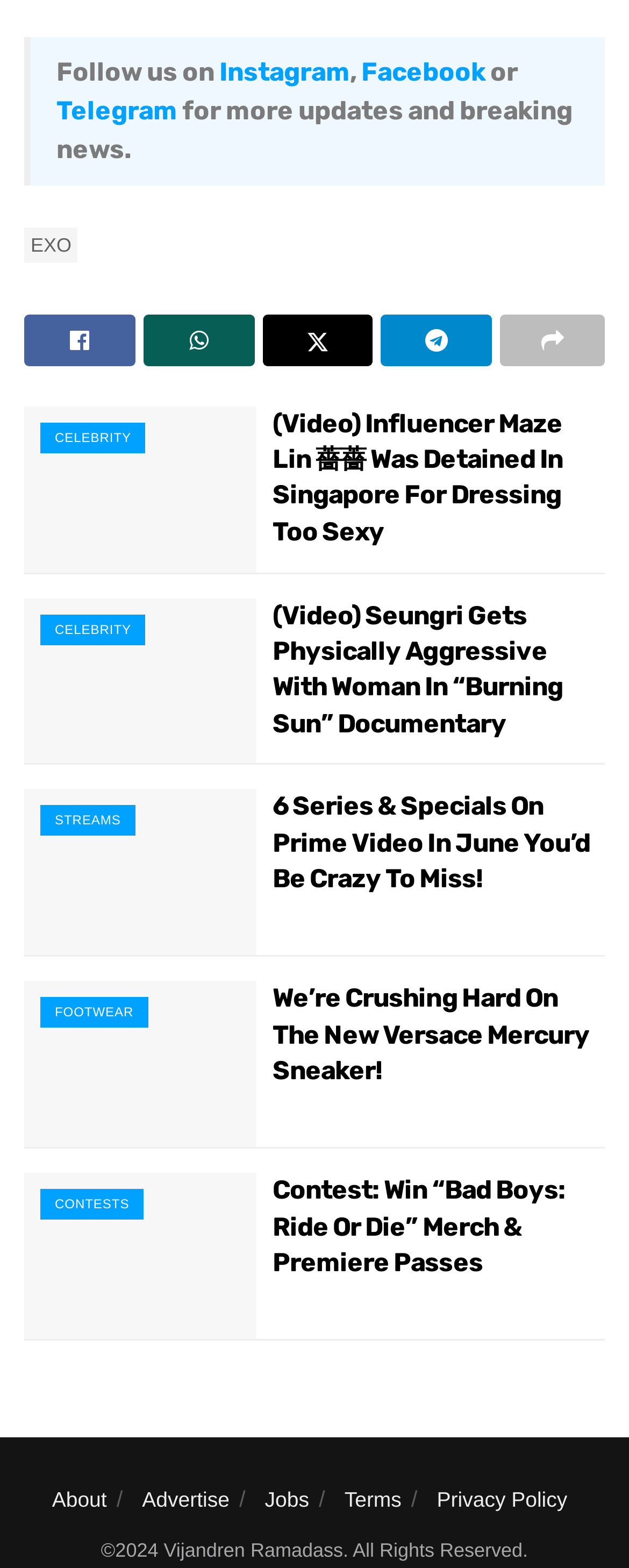Please find and report the bounding box coordinates of the element to click in order to perform the following action: "Follow us on Instagram". The coordinates should be expressed as four float numbers between 0 and 1, in the format [left, top, right, bottom].

[0.349, 0.036, 0.556, 0.055]